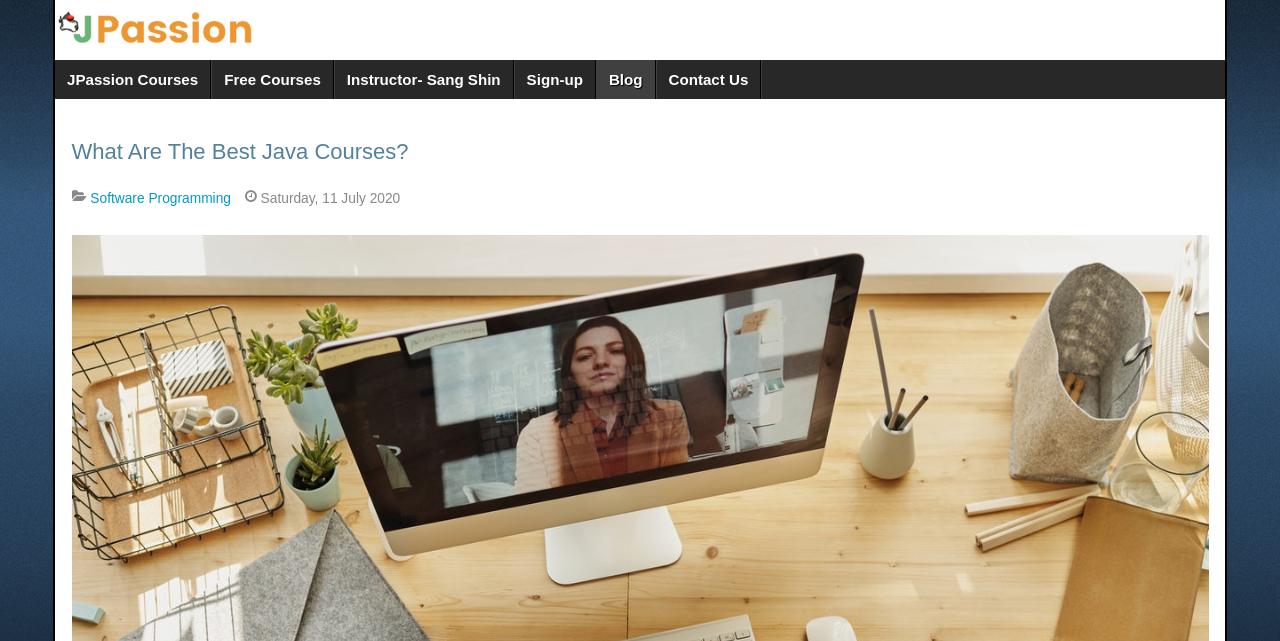Use a single word or phrase to answer the question: What is the name of the website or organization?

JPassion